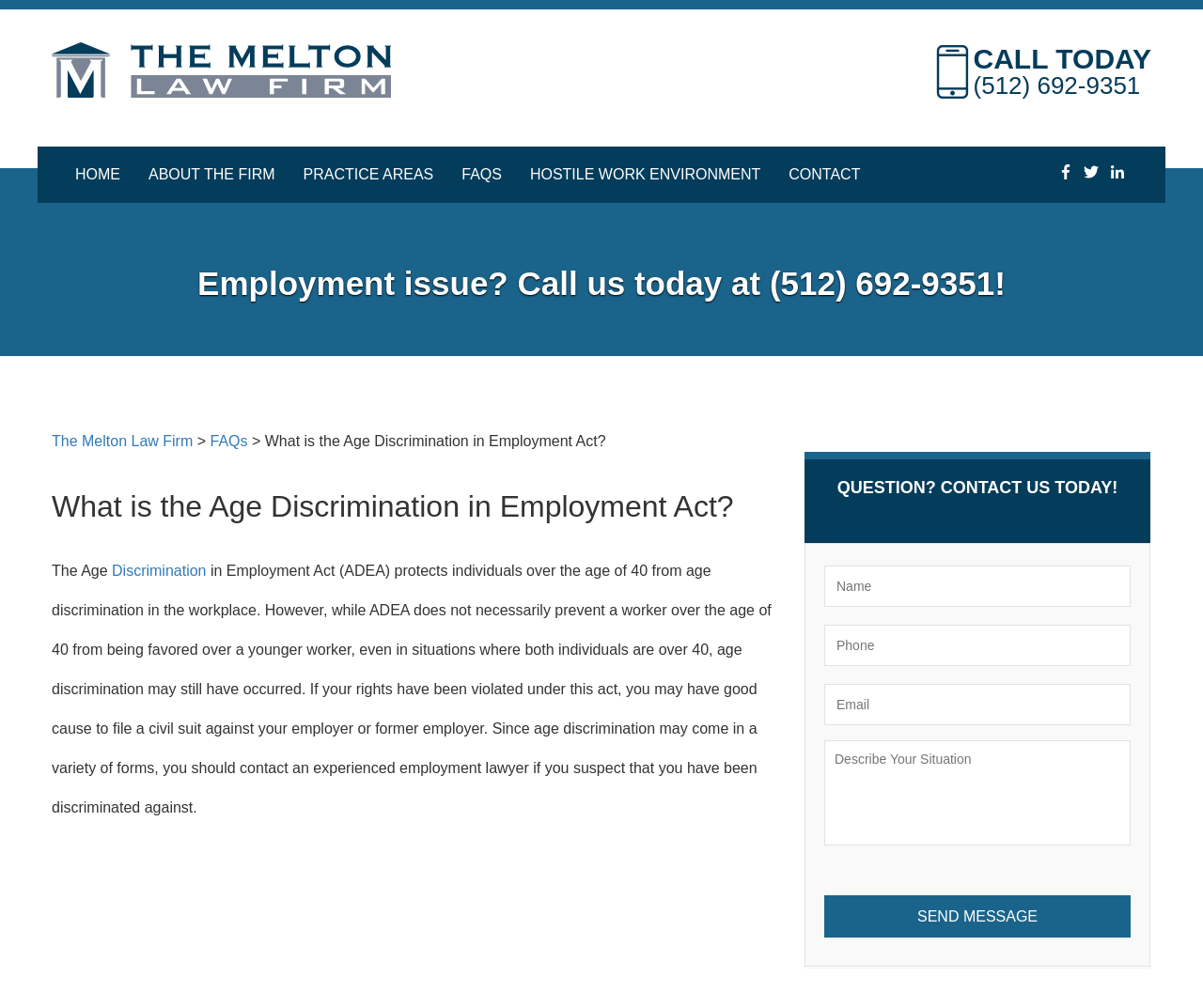What is the phone number to call for age discrimination issues?
Give a one-word or short phrase answer based on the image.

(512) 692-9351